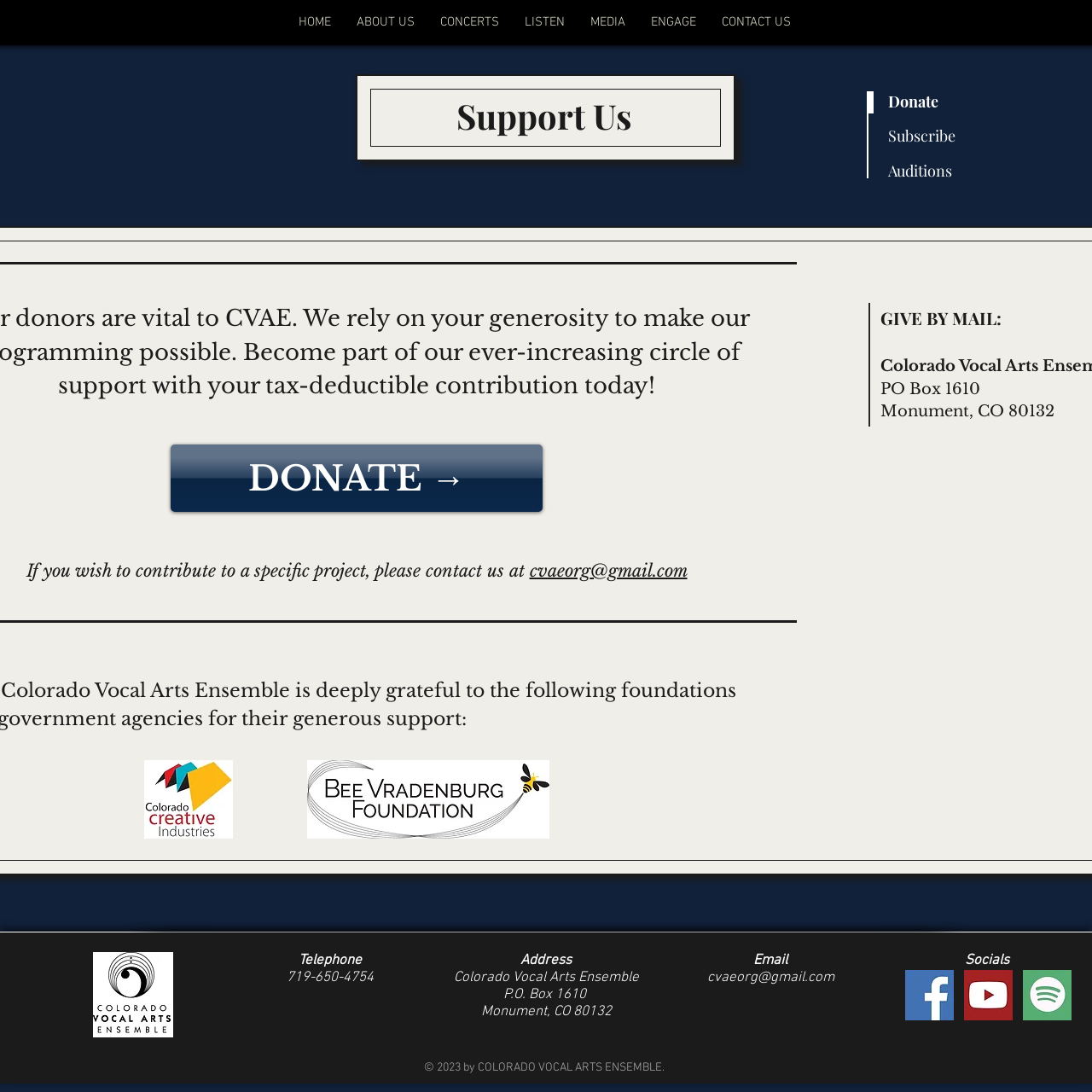Determine the bounding box coordinates for the region that must be clicked to execute the following instruction: "Click on the 'Subscribe' link".

[0.813, 0.118, 0.875, 0.134]